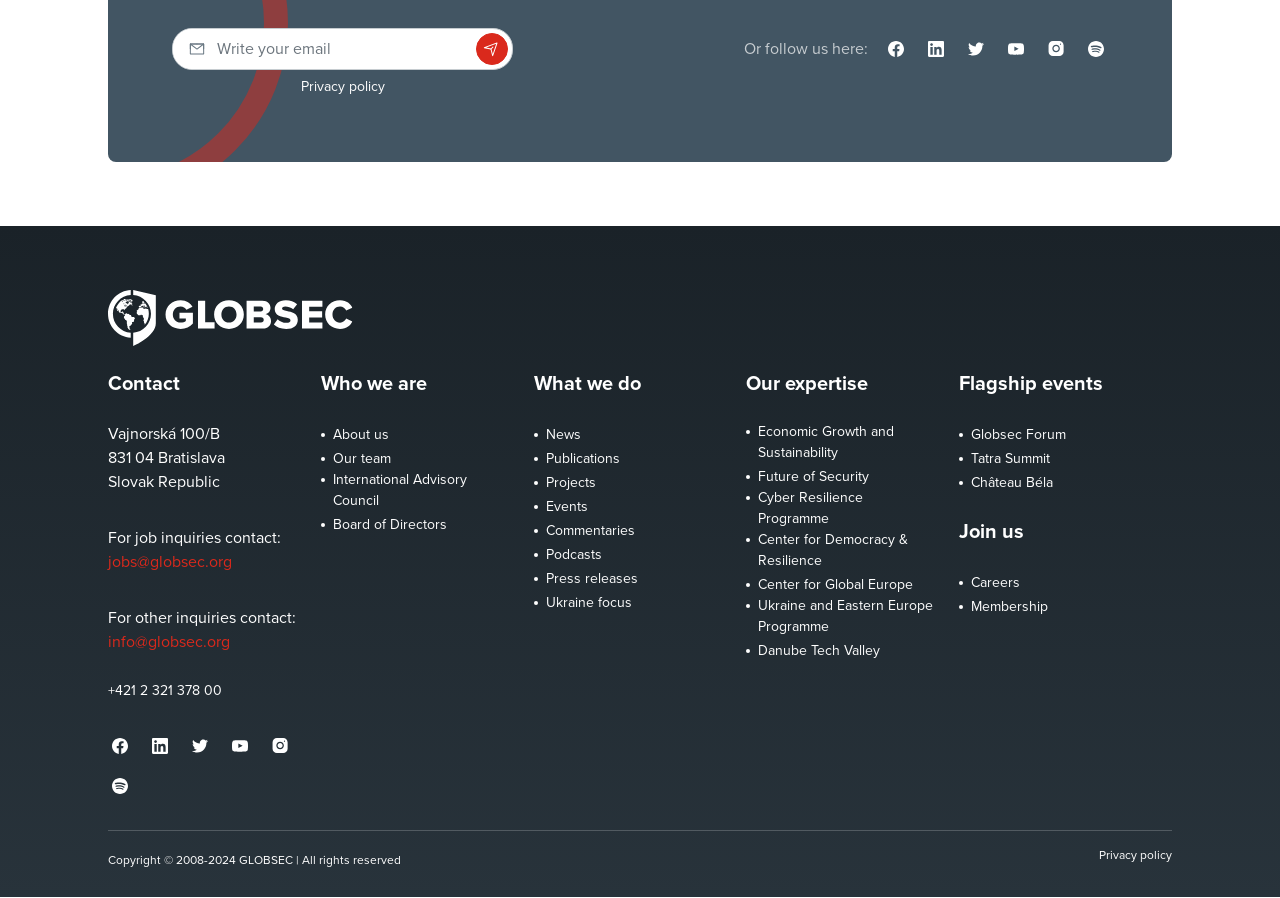Refer to the screenshot and answer the following question in detail:
What is the name of the organization's forum?

The organization's forum is mentioned in the Flagship events section of the webpage. The name of the forum is Globsec Forum, which suggests that it is a prominent event organized by the organization.